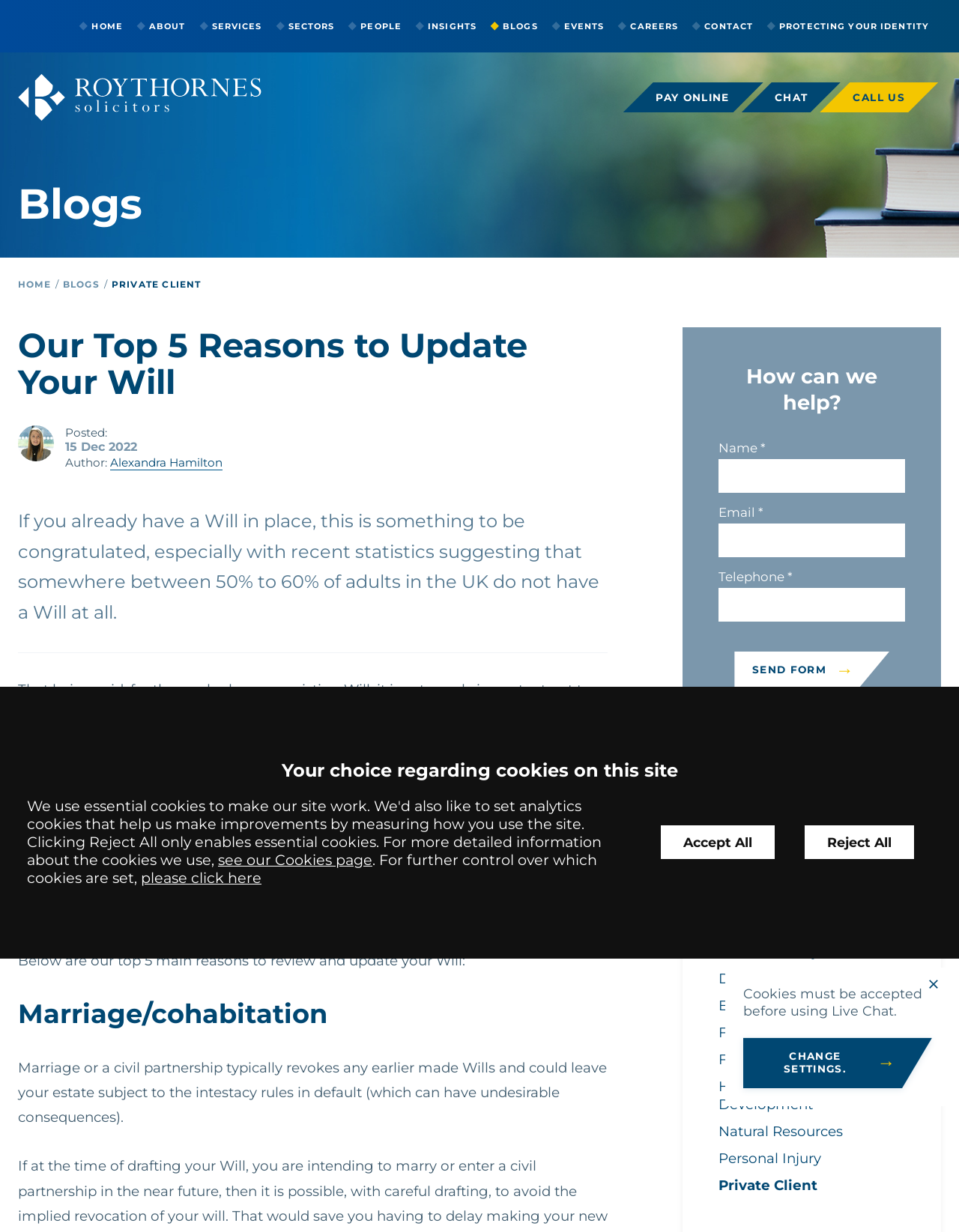Please identify the bounding box coordinates of the element that needs to be clicked to execute the following command: "Click the 'HOME' link". Provide the bounding box using four float numbers between 0 and 1, formatted as [left, top, right, bottom].

[0.081, 0.0, 0.141, 0.043]